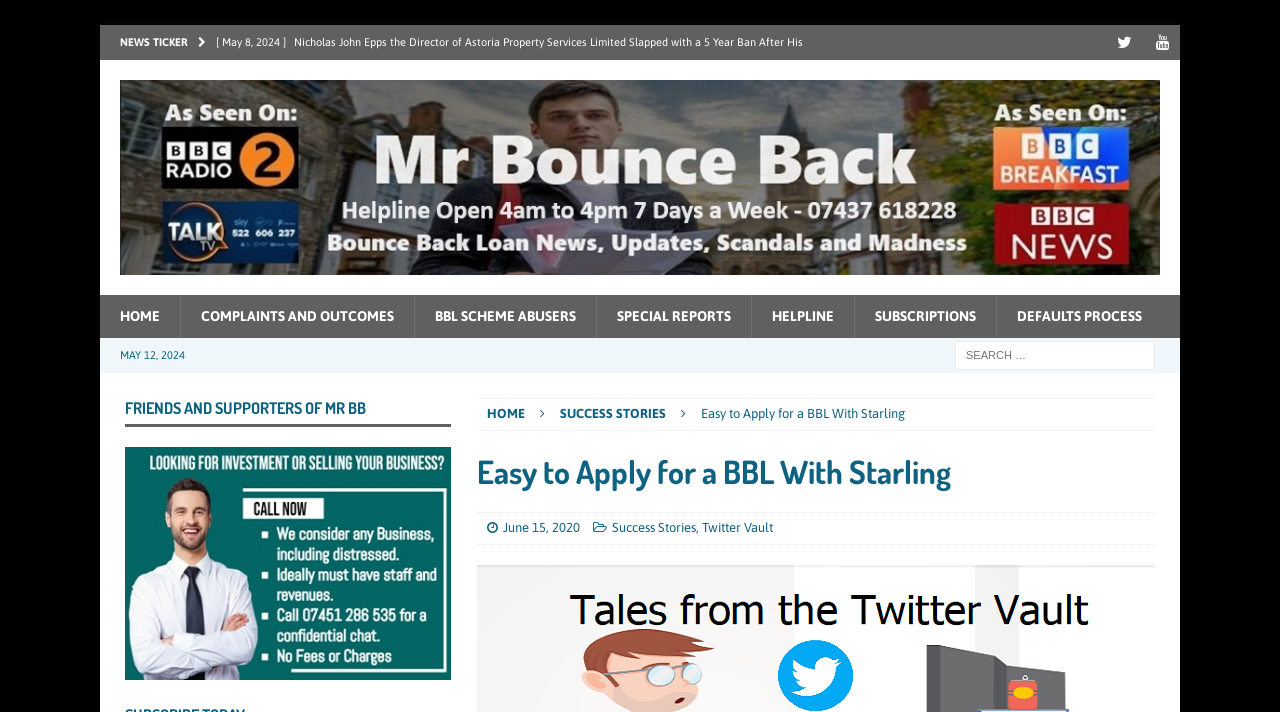Please determine the bounding box of the UI element that matches this description: BBL Scheme Abusers. The coordinates should be given as (top-left x, top-left y, bottom-right x, bottom-right y), with all values between 0 and 1.

[0.323, 0.415, 0.466, 0.475]